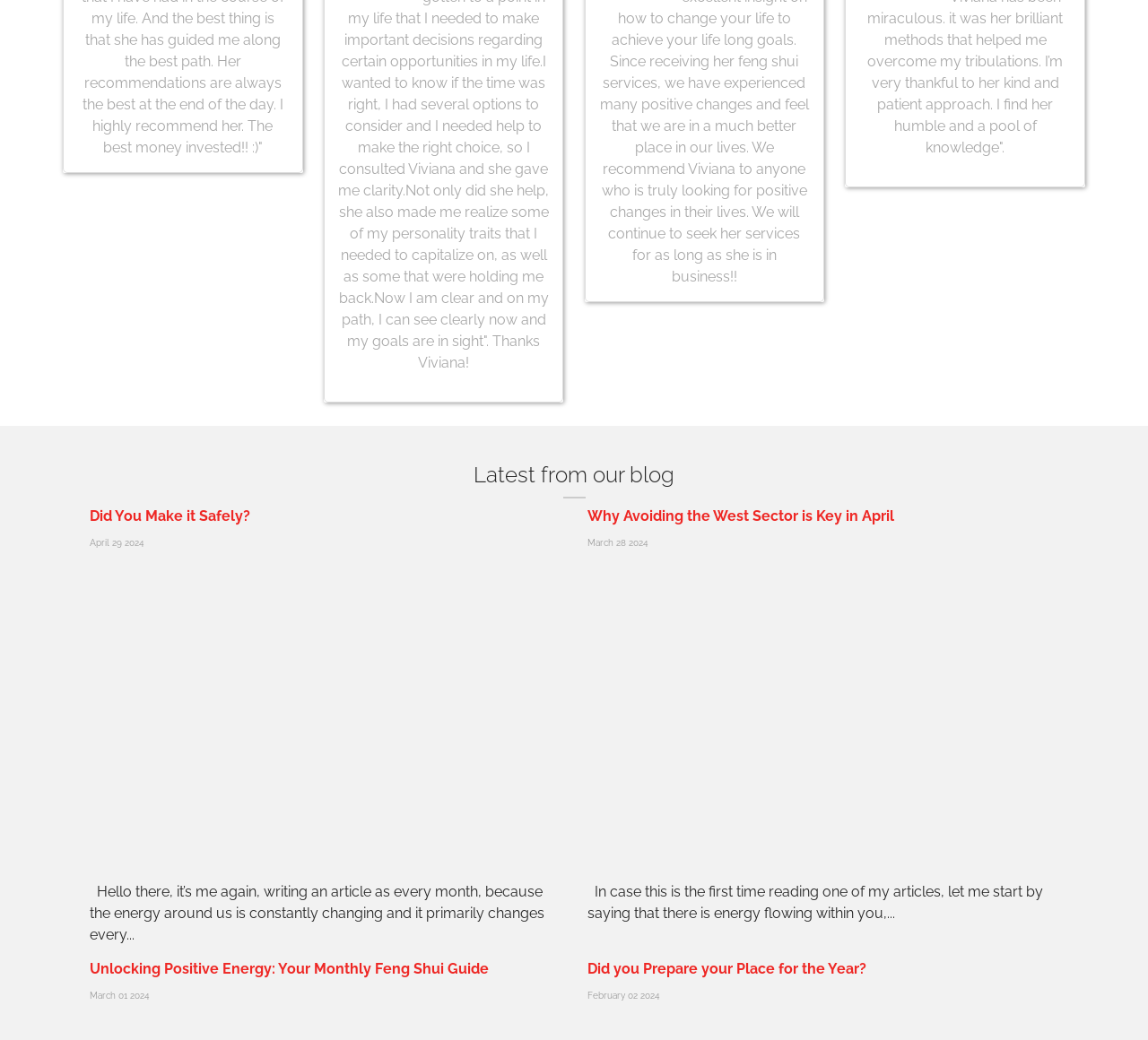Carefully examine the image and provide an in-depth answer to the question: How many images are there in the blog posts?

I counted the number of image elements, which are [616] image 'Did You Make it Safely?' and [622] image 'Why Avoiding the West Sector is Key in April'. There are two image elements in total.